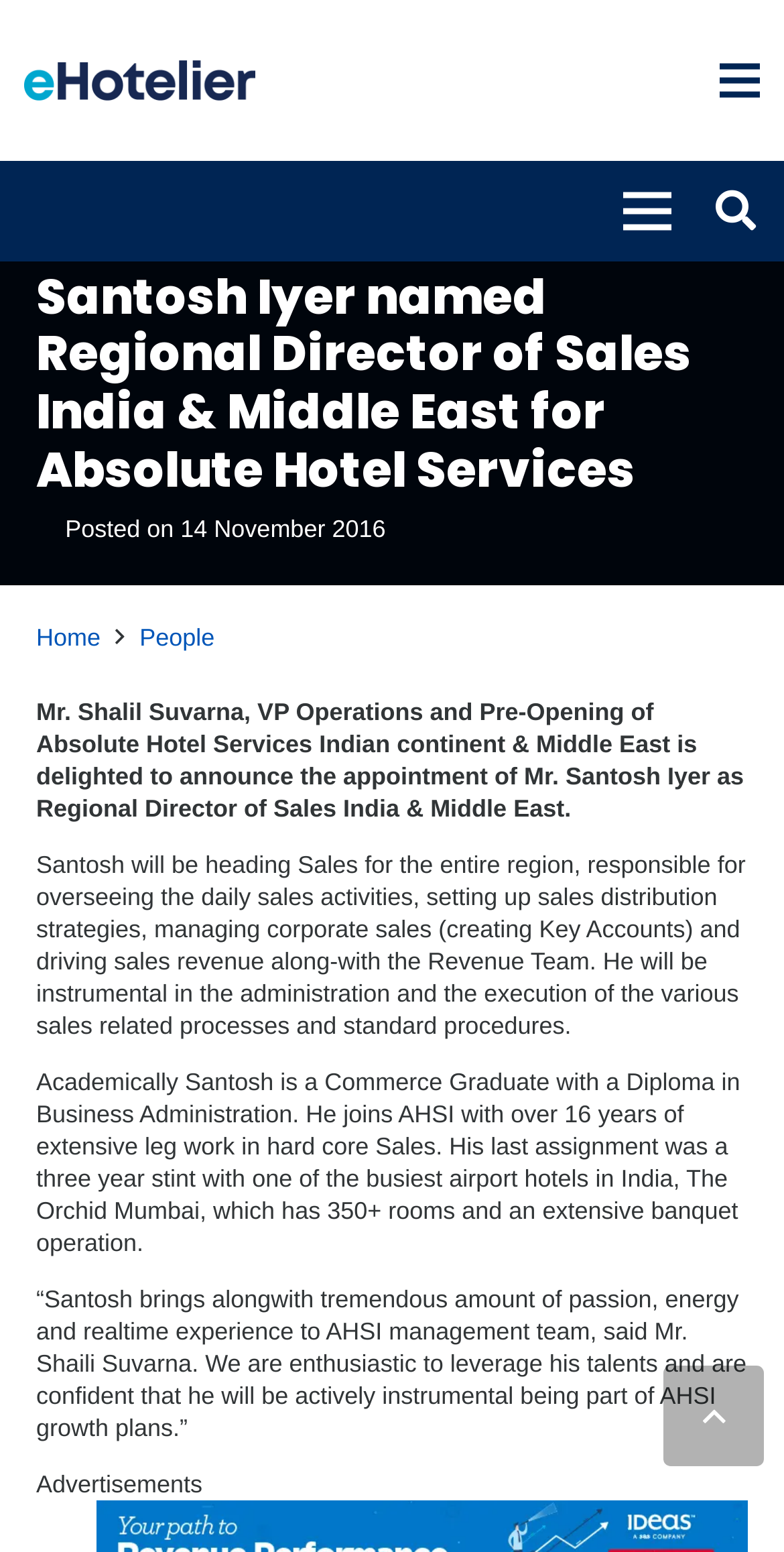What is Santosh Iyer's academic background?
Please provide a comprehensive answer based on the details in the screenshot.

The answer can be found in the paragraph that describes Santosh Iyer's background, which states 'Academically Santosh is a Commerce Graduate with a Diploma in Business Administration.' This indicates that Santosh Iyer's academic background includes a Commerce degree and a Diploma in Business Administration.